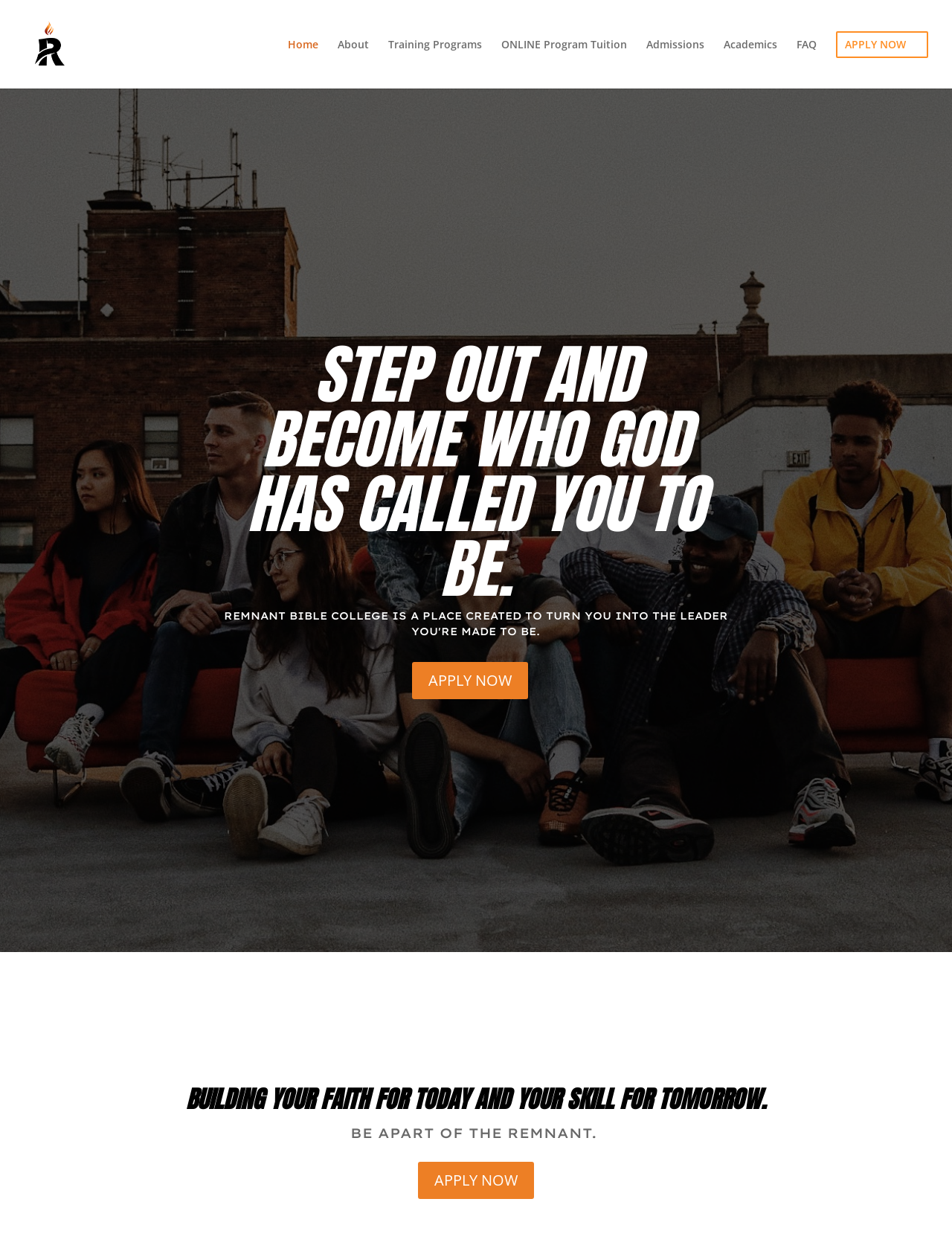Please find the bounding box for the following UI element description. Provide the coordinates in (top-left x, top-left y, bottom-right x, bottom-right y) format, with values between 0 and 1: Training Programs

[0.408, 0.031, 0.506, 0.064]